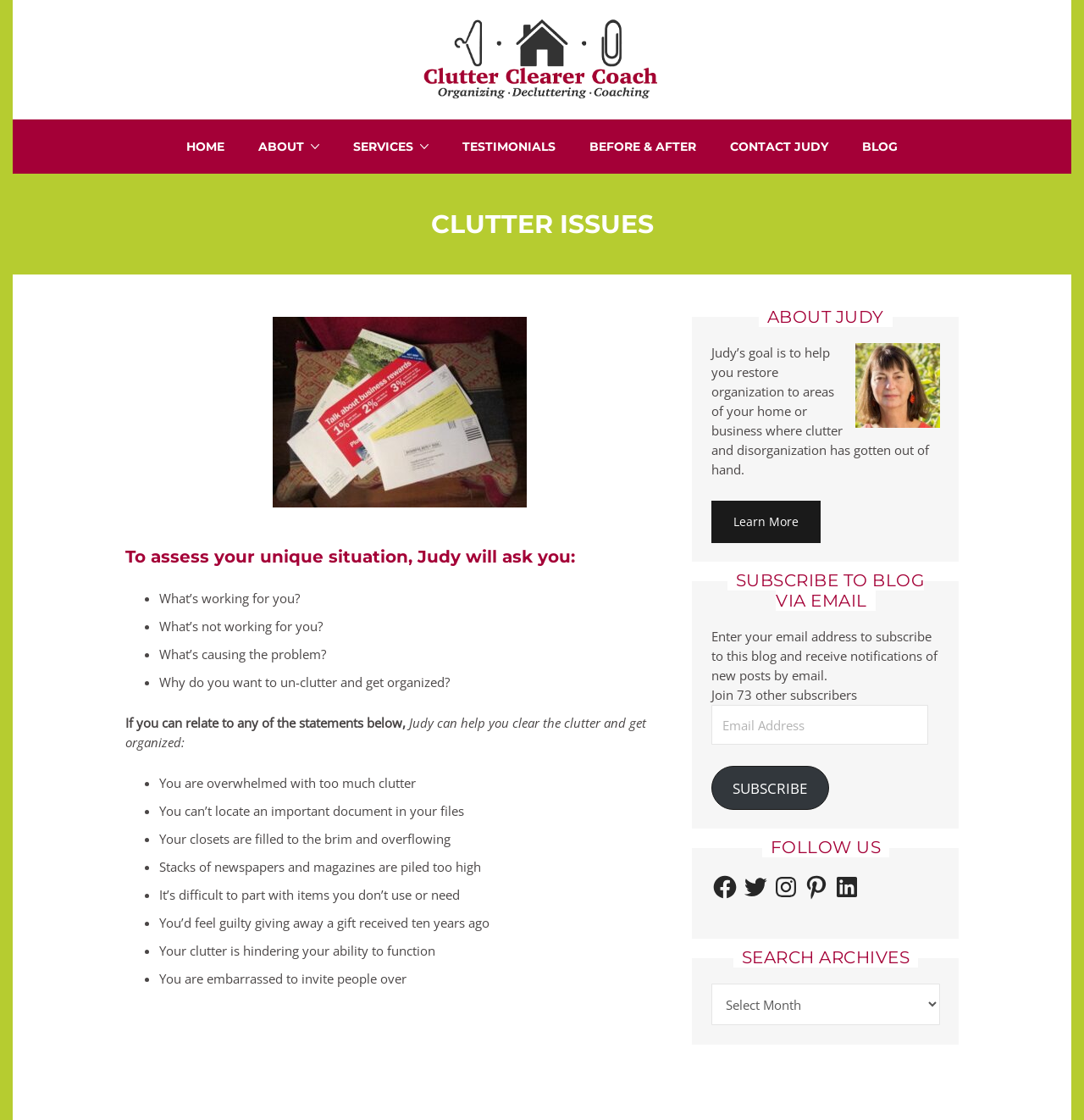Answer the following in one word or a short phrase: 
How many social media platforms are listed?

5